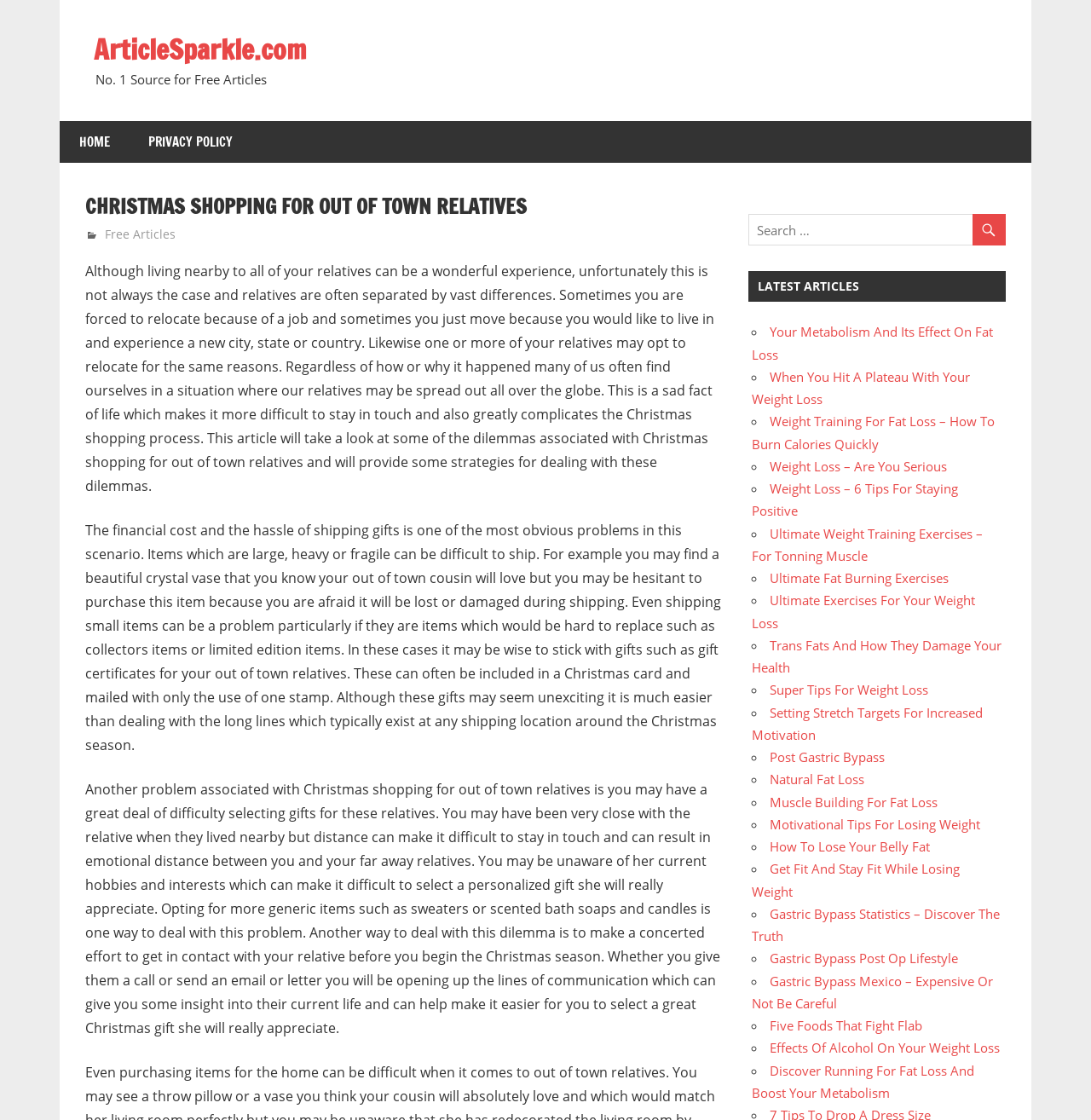Please mark the clickable region by giving the bounding box coordinates needed to complete this instruction: "Click on the HOME link".

[0.055, 0.108, 0.118, 0.145]